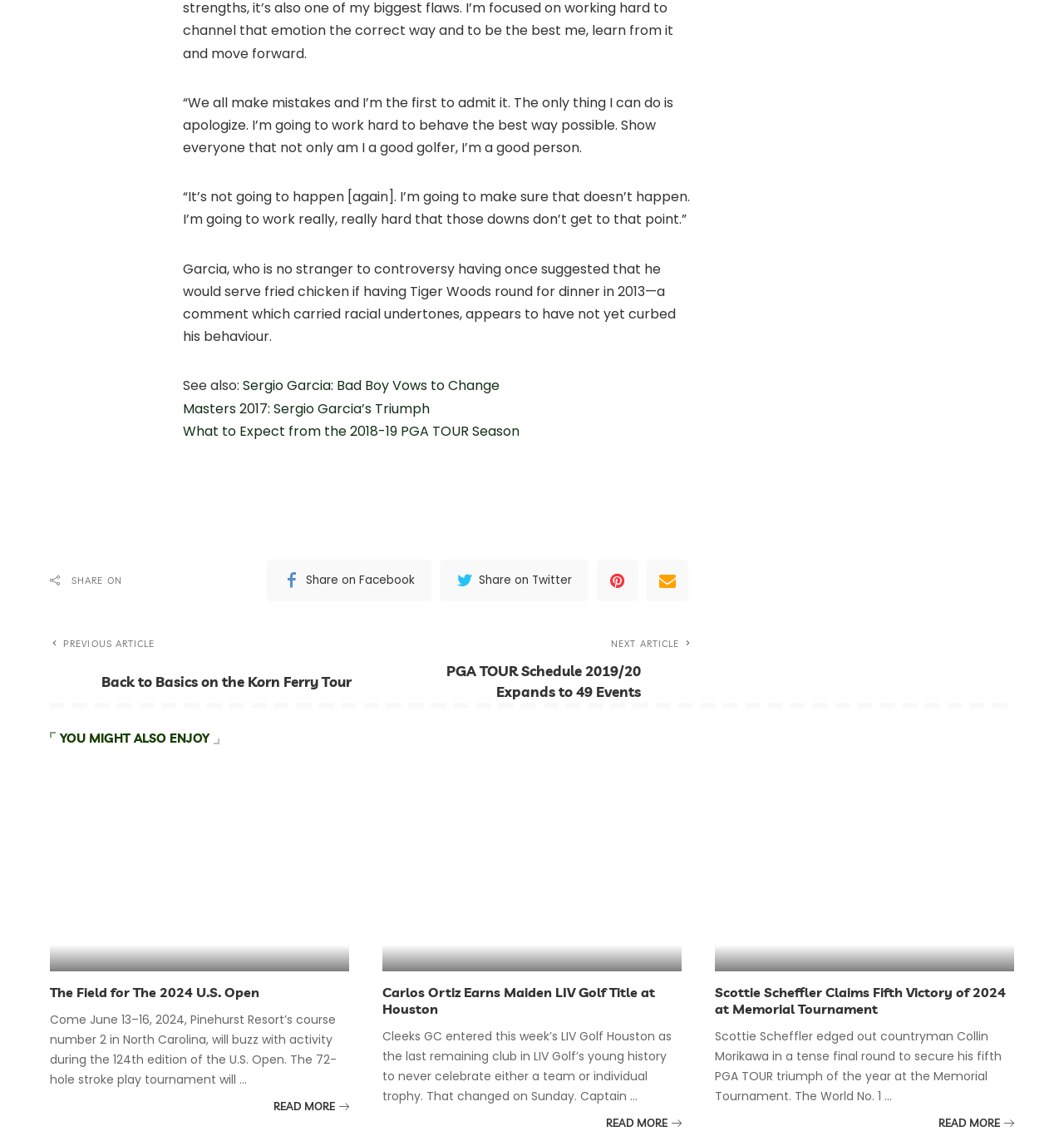What is the topic of the article linked to 'Sergio Garcia: Bad Boy Vows to Change'?
Please answer the question with a single word or phrase, referencing the image.

Sergio Garcia